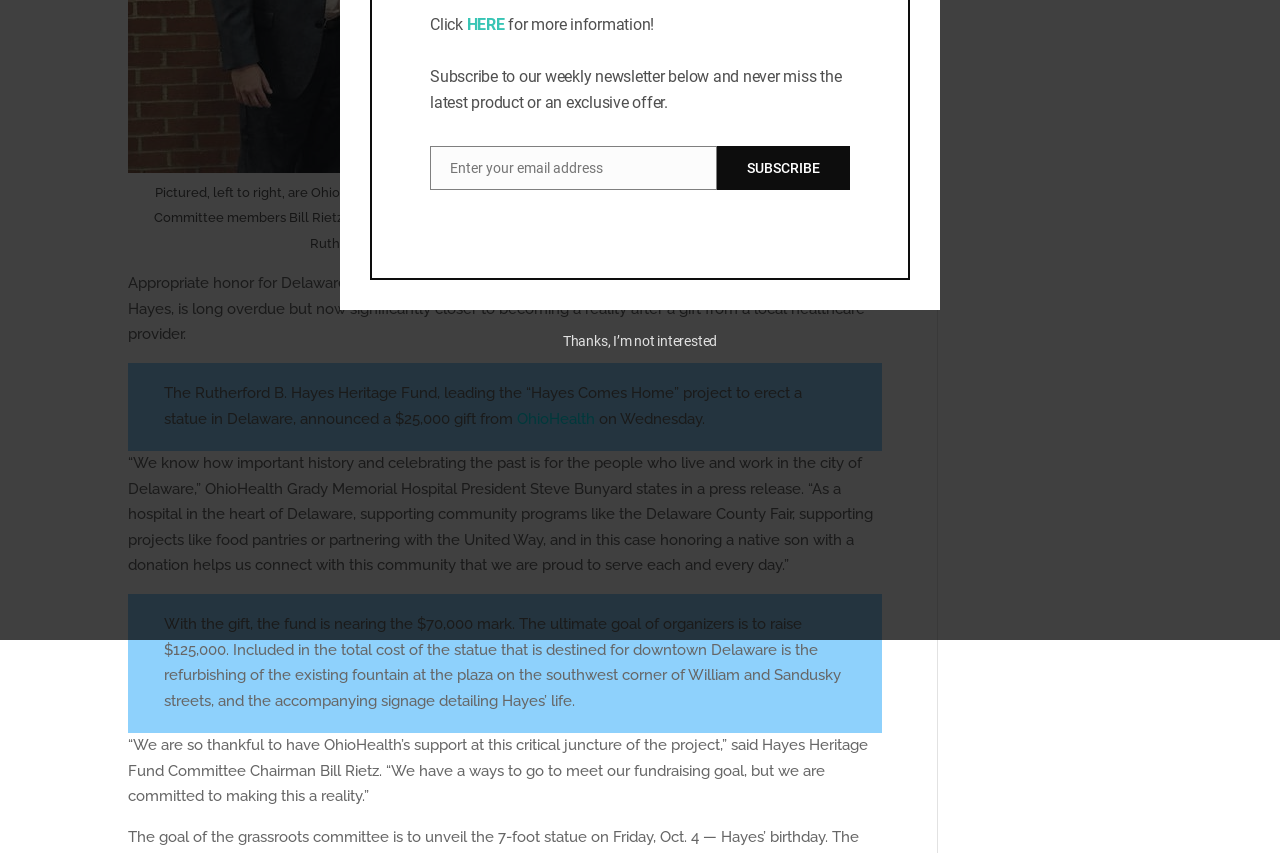Determine the bounding box coordinates (top-left x, top-left y, bottom-right x, bottom-right y) of the UI element described in the following text: Music and the Gamer Generation

None